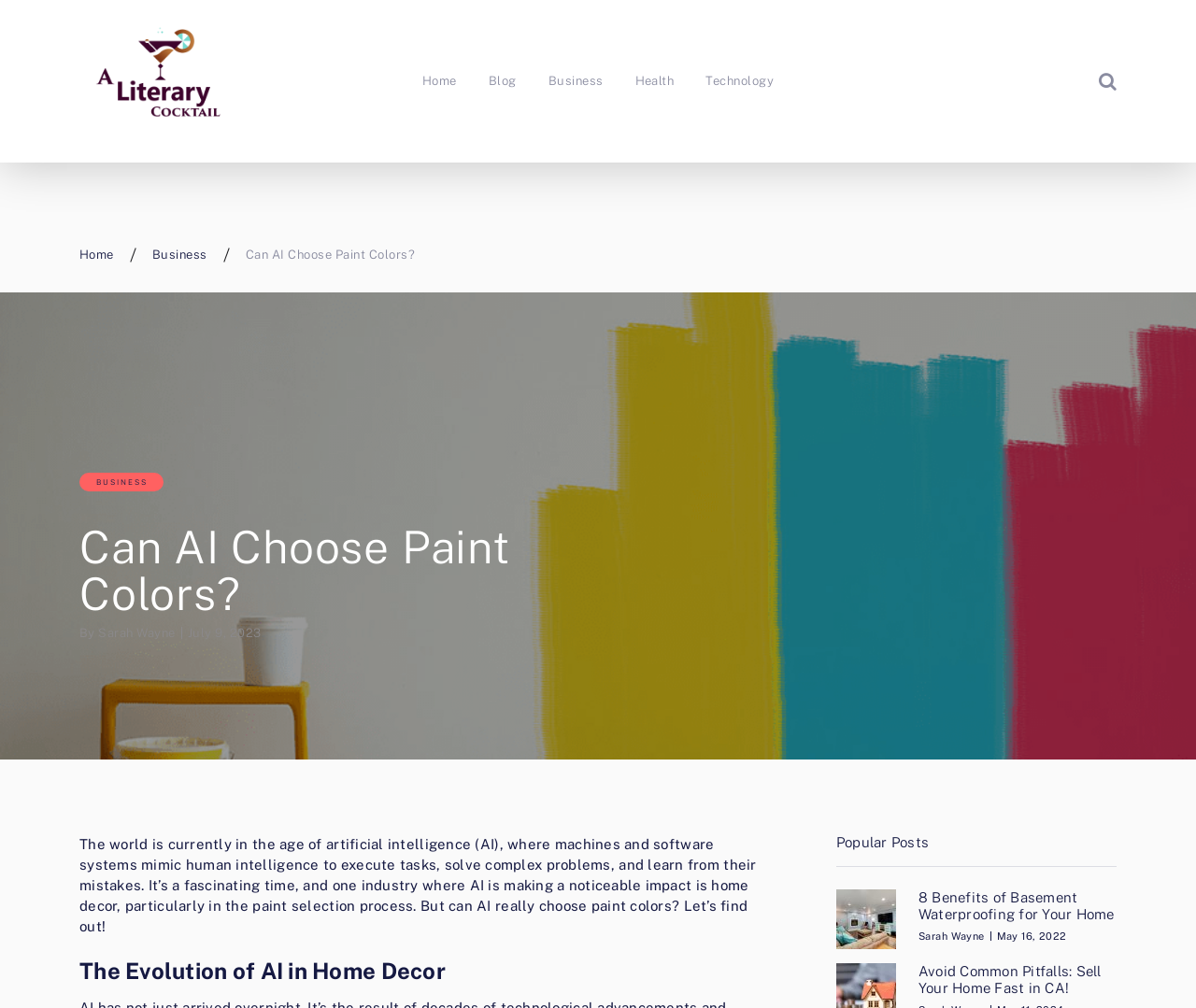Find the bounding box coordinates for the area that must be clicked to perform this action: "Read the article by Sarah Wayne".

[0.082, 0.621, 0.147, 0.634]